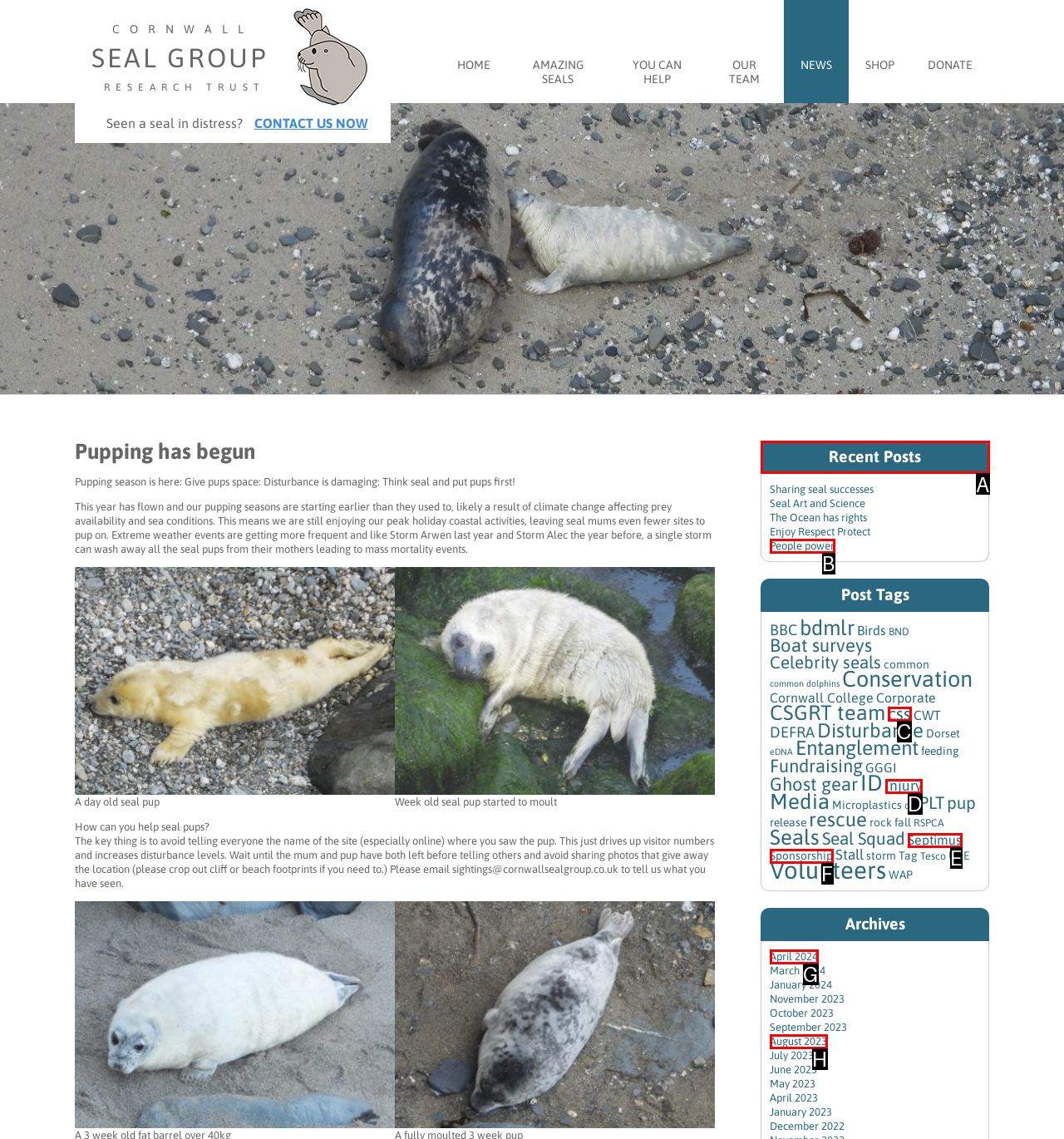Identify the appropriate choice to fulfill this task: View 'Recent Posts'
Respond with the letter corresponding to the correct option.

A